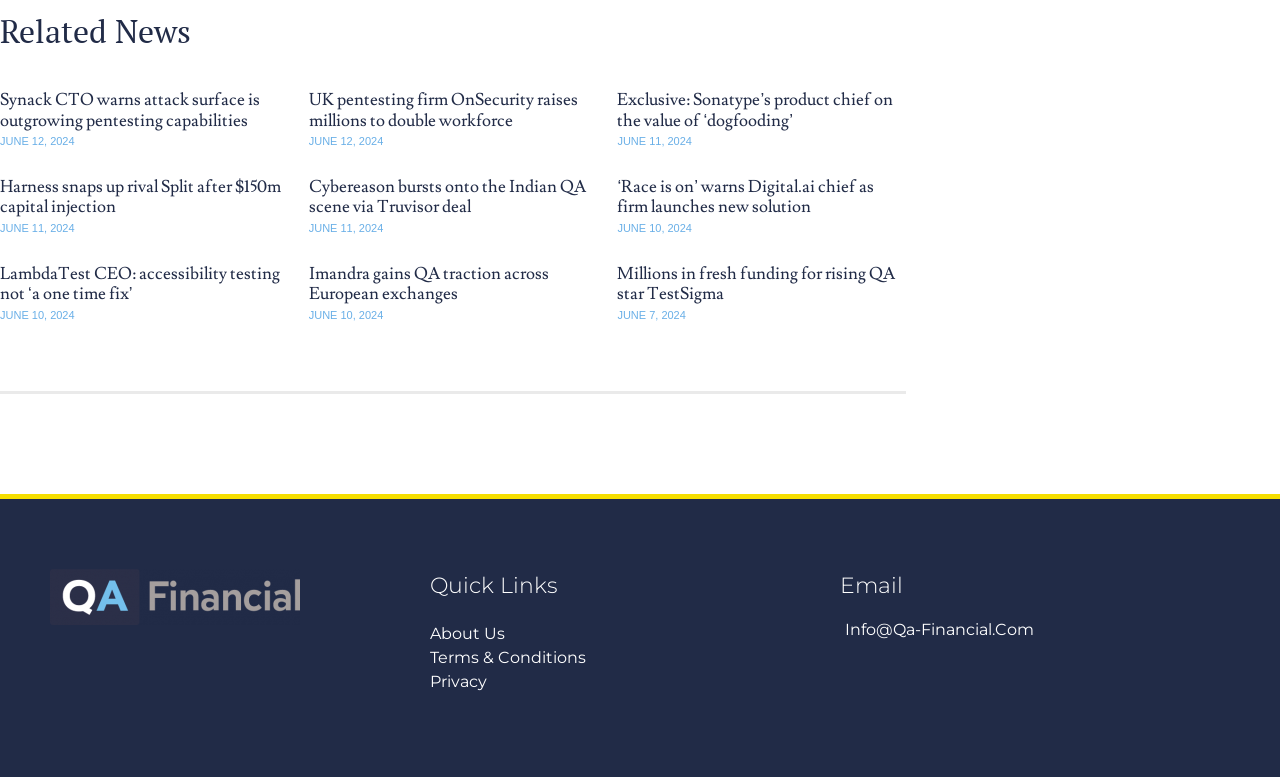Provide a single word or phrase answer to the question: 
What is the date of the second news article?

JUNE 12, 2024